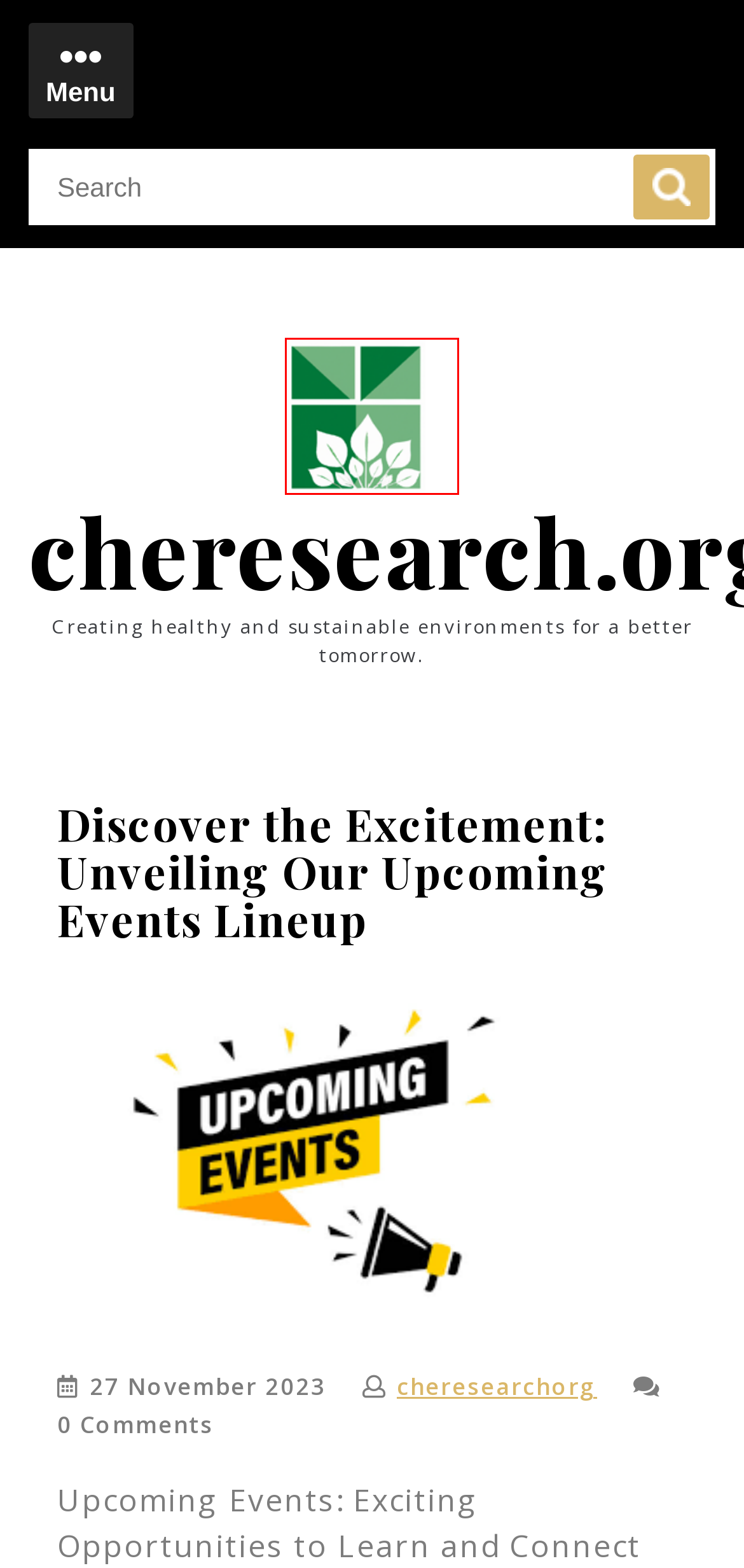Review the screenshot of a webpage that includes a red bounding box. Choose the most suitable webpage description that matches the new webpage after clicking the element within the red bounding box. Here are the candidates:
A. spiritual wellbeing Archives - cheresearch.org
B. cheresearch.org - Creating healthy and sustainable environments for a better tomorrow.
C. April 2024 - cheresearch.org
D. city Archives - cheresearch.org
E. journal of international Archives - cheresearch.org
F. teach Archives - cheresearch.org
G. education city Archives - cheresearch.org
H. cheresearchorg, Author at cheresearch.org

B